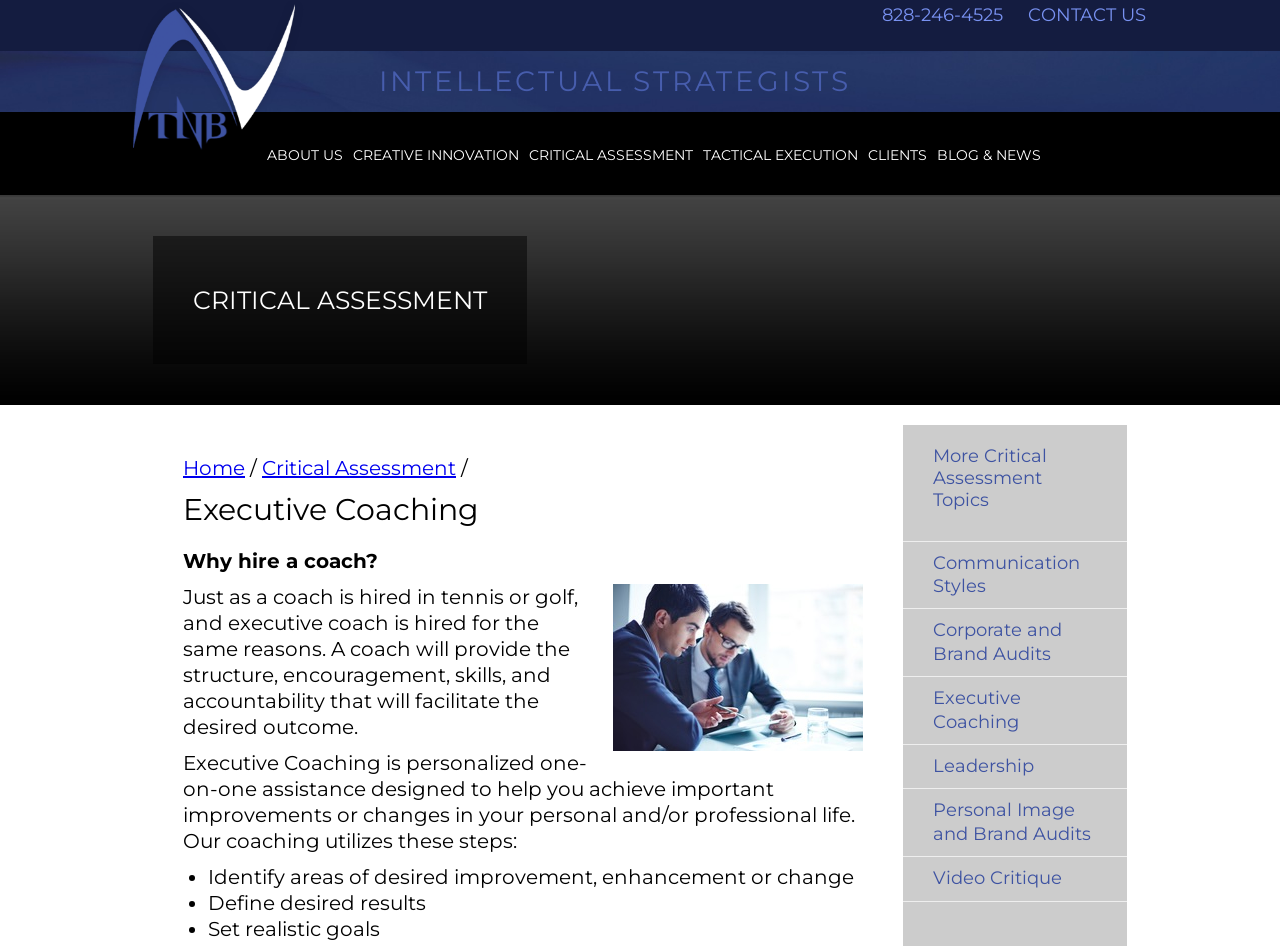Identify the bounding box coordinates of the area you need to click to perform the following instruction: "go to home page".

[0.143, 0.482, 0.191, 0.507]